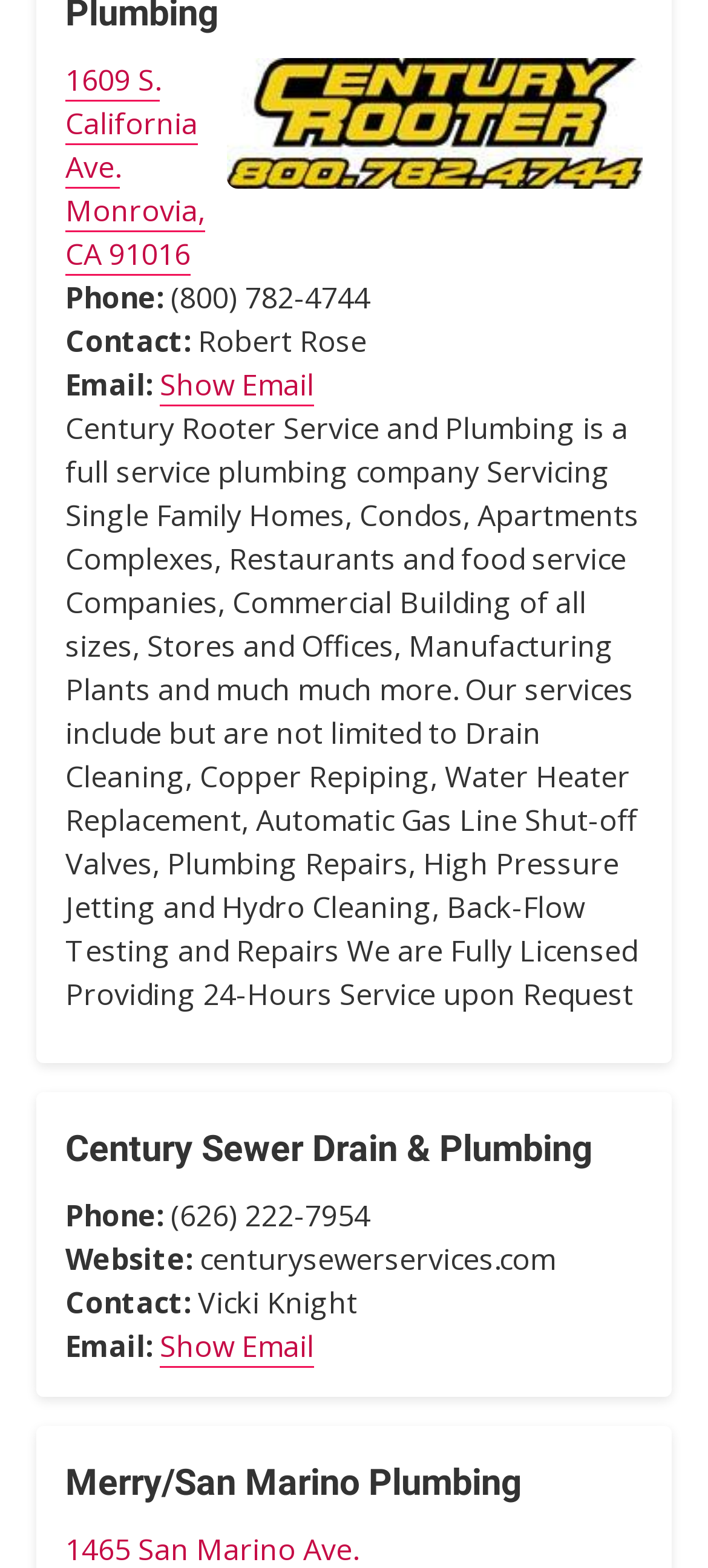Calculate the bounding box coordinates of the UI element given the description: "Technical".

[0.8, 0.14, 0.982, 0.165]